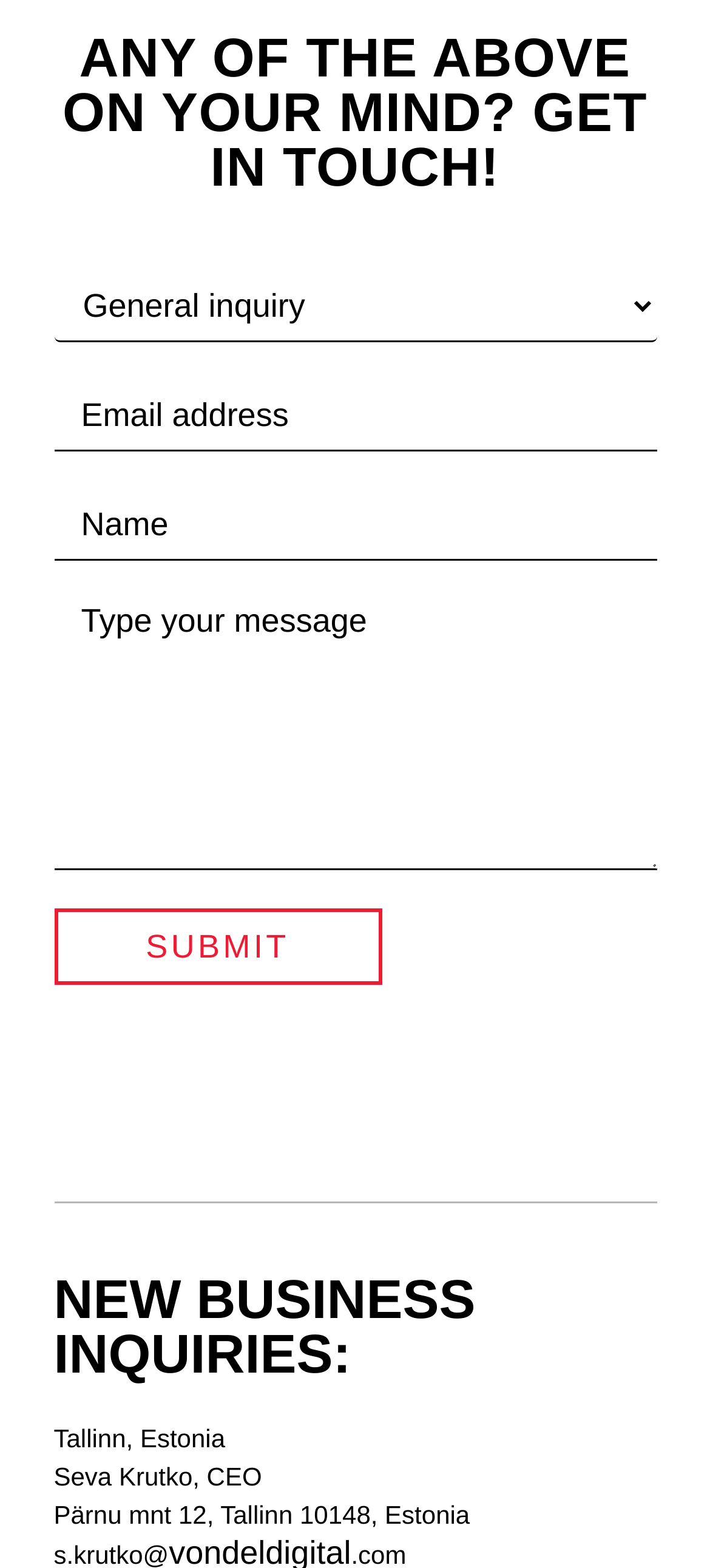Bounding box coordinates are specified in the format (top-left x, top-left y, bottom-right x, bottom-right y). All values are floating point numbers bounded between 0 and 1. Please provide the bounding box coordinate of the region this sentence describes: name="Typeyourmessage" placeholder="Type your message"

[0.076, 0.381, 0.924, 0.555]